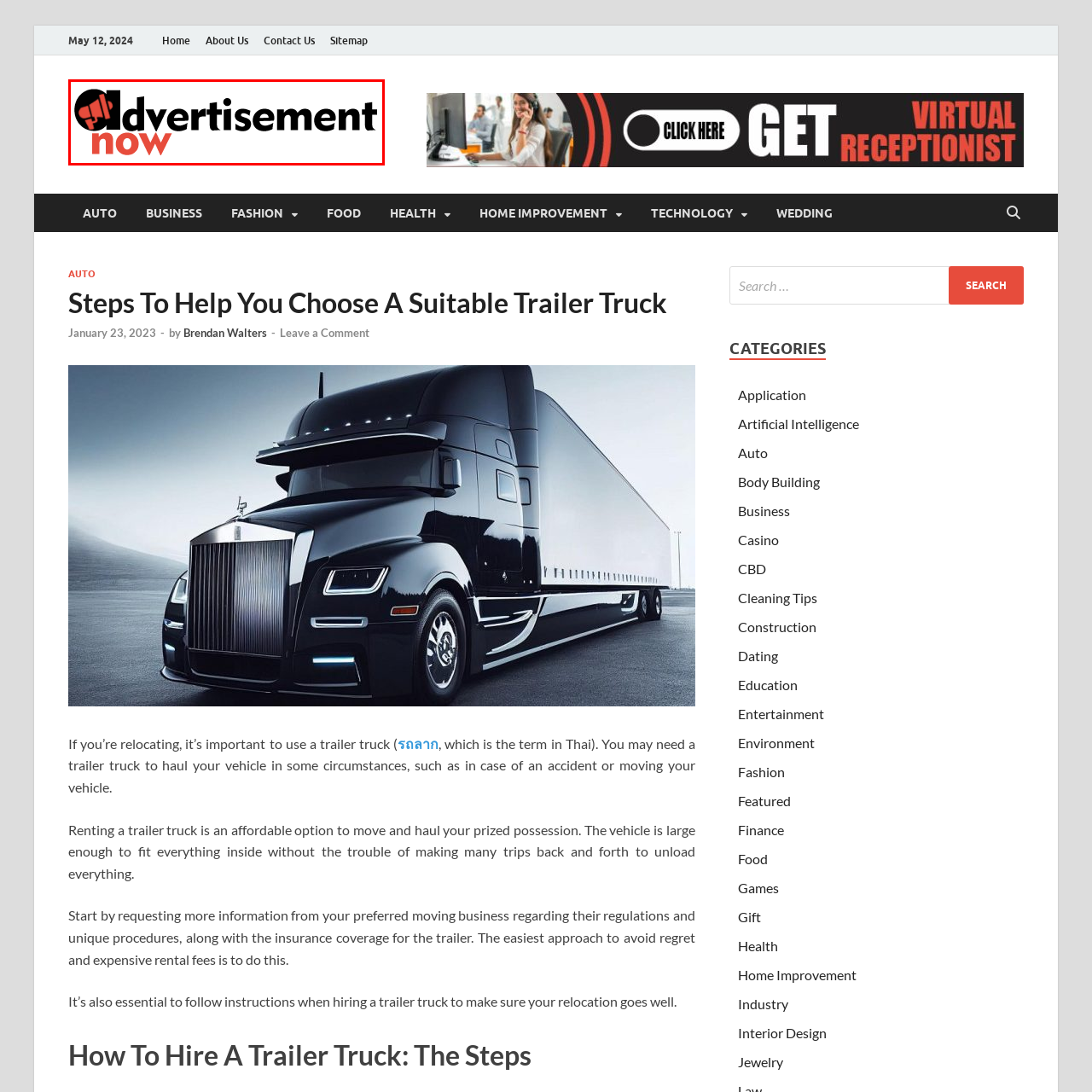What color is the word 'now'?  
Pay attention to the image within the red frame and give a detailed answer based on your observations from the image.

The word 'now' is highlighted in a vibrant red hue, which is a deliberate design choice to emphasize urgency and encourage immediate action.